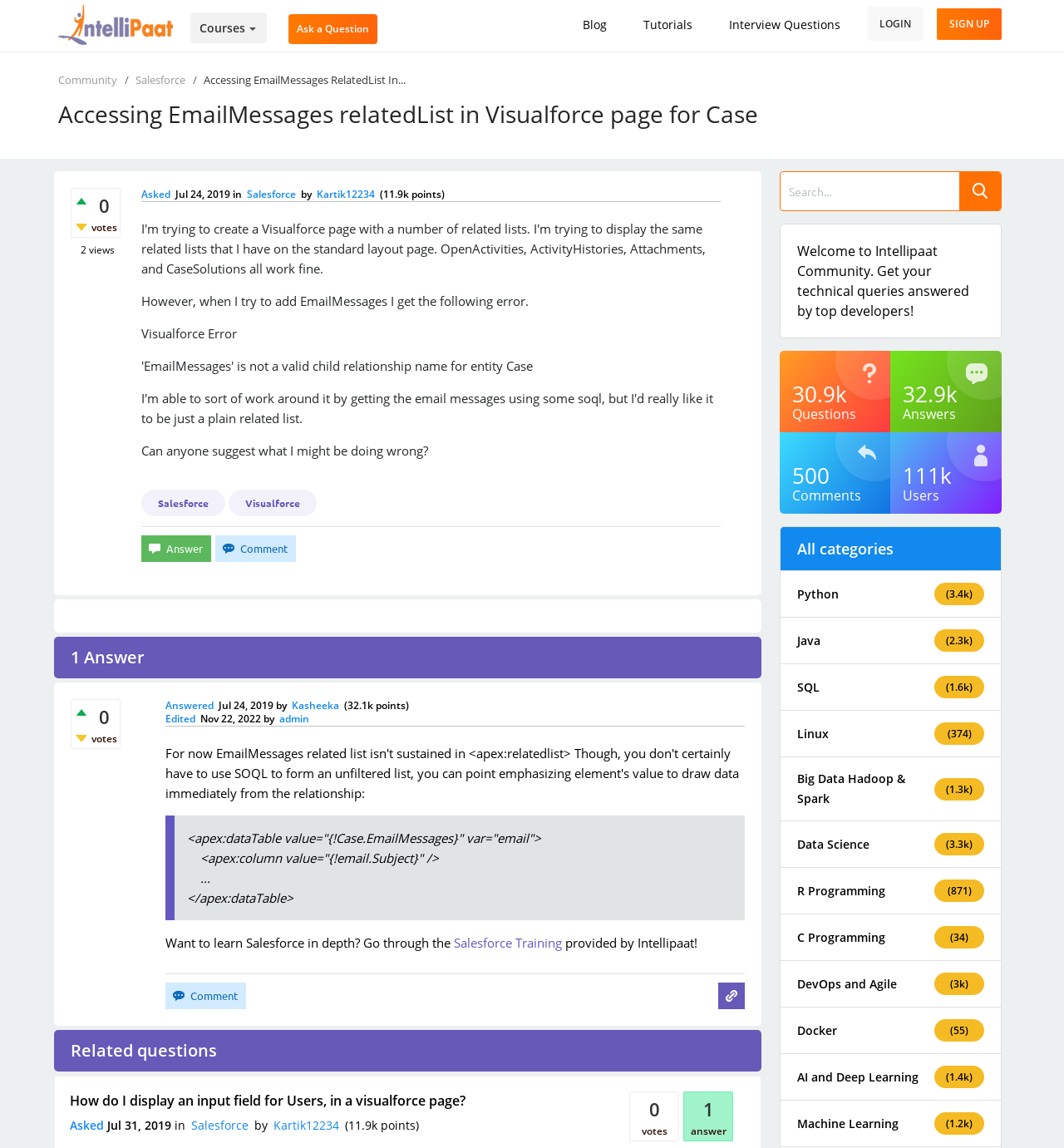Identify the bounding box coordinates of the section that should be clicked to achieve the task described: "Click the 'Comment' button".

[0.226, 0.471, 0.27, 0.484]